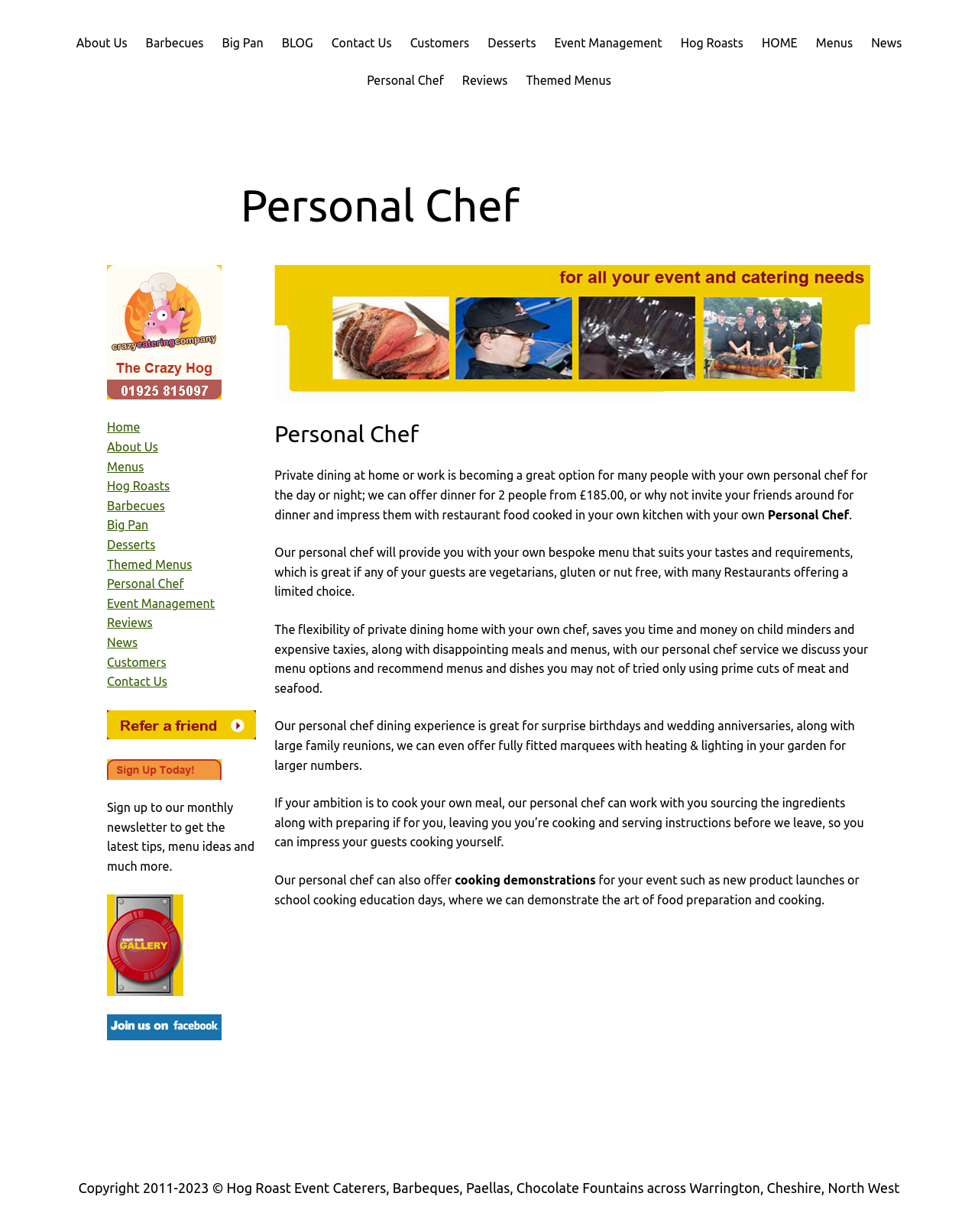Find and indicate the bounding box coordinates of the region you should select to follow the given instruction: "Search for a topic".

None